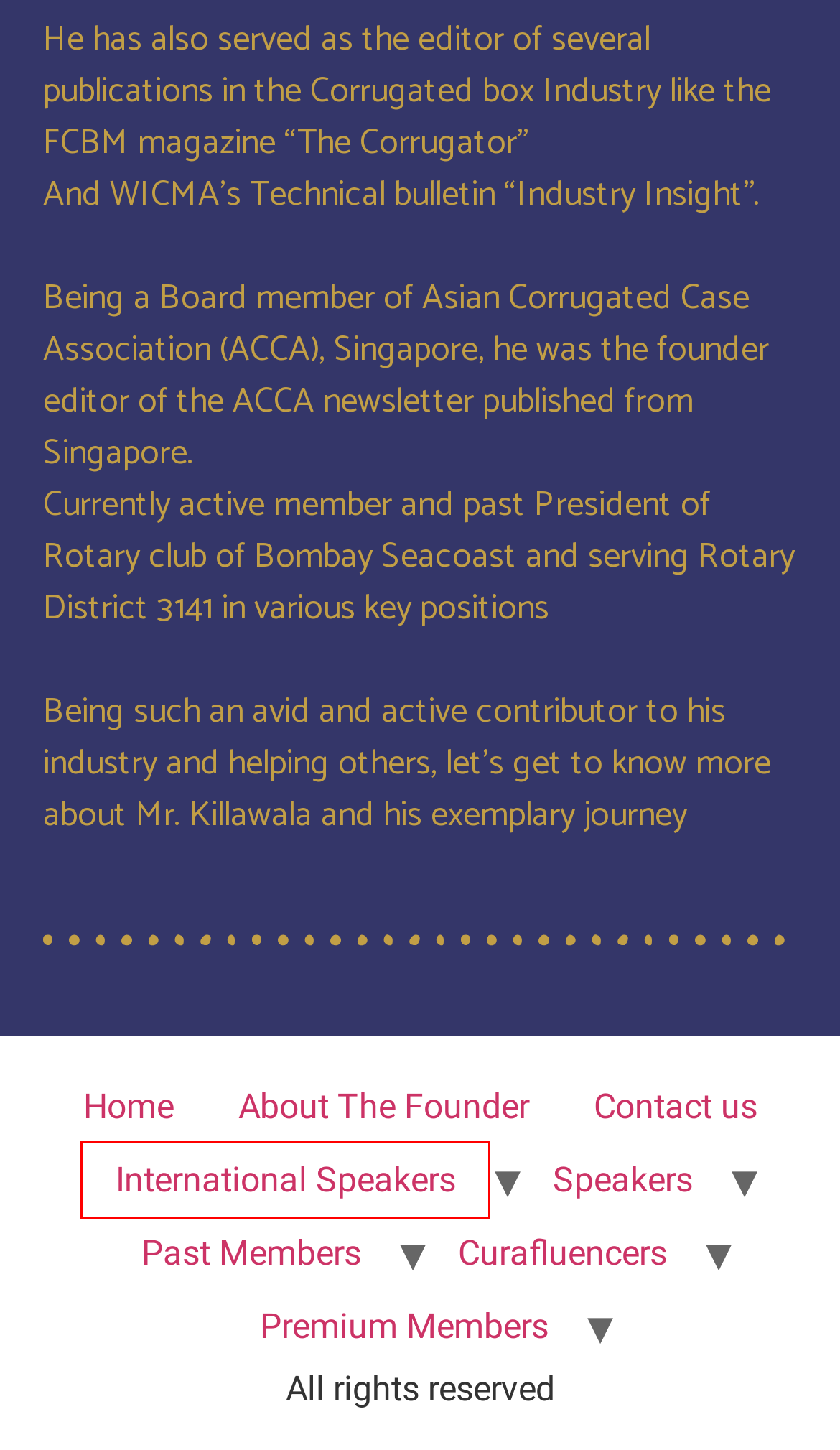Look at the screenshot of a webpage, where a red bounding box highlights an element. Select the best description that matches the new webpage after clicking the highlighted element. Here are the candidates:
A. About The Founder
B. Past Members - Curafluence
C. Contact us - Curafluence
D. Premium Members - Curafluence International
E. Curafluence International - Members
F. Speakers - Curafluence International
G. Curafluence International
H. International Speakers - Curafluence

H